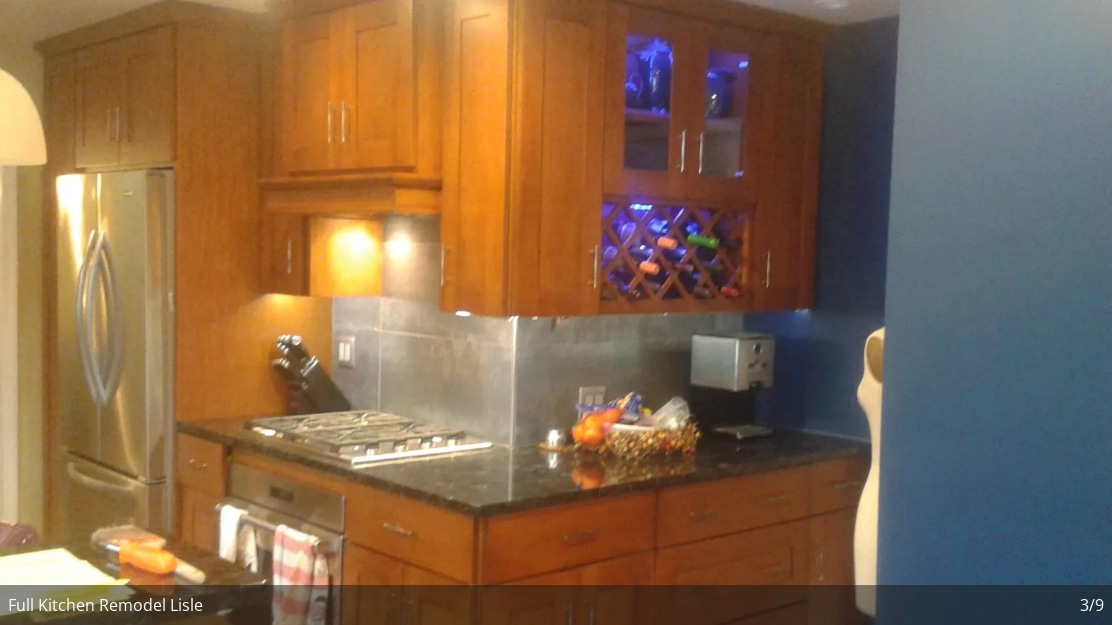Please examine the image and answer the question with a detailed explanation:
What is above the countertop?

According to the caption, 'Above the countertop, there's a wine rack integrated into the cabinetry, illuminated with soft blue lighting, showcasing various colored wine bottles.'